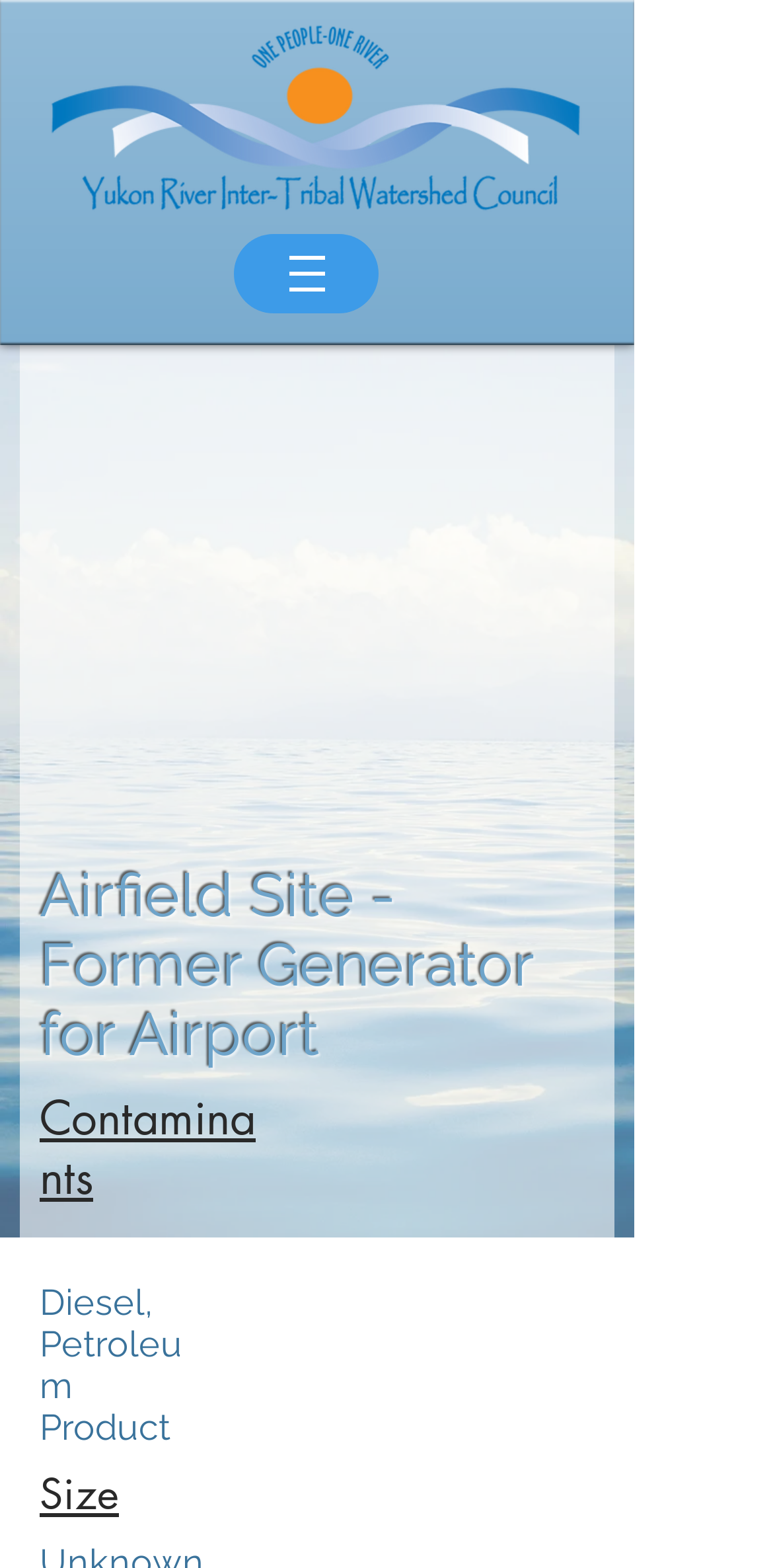Refer to the image and provide an in-depth answer to the question: 
What is the size of the airfield site?

I found a heading element with the description 'Size' but there is no corresponding text or value associated with it, suggesting that the size of the airfield site is not specified on the page.